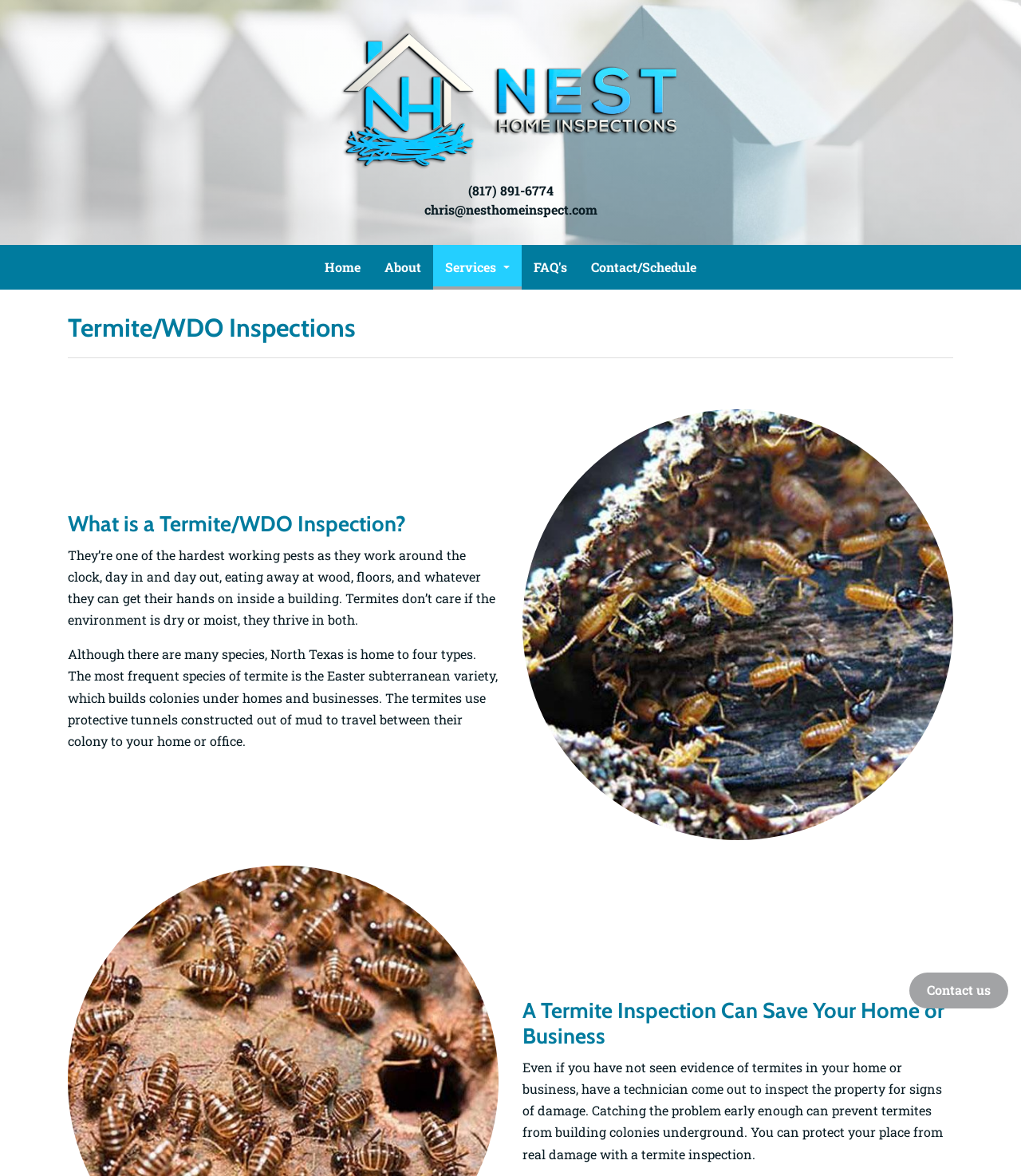What is the purpose of a Termite Inspection?
Answer the question in a detailed and comprehensive manner.

According to the webpage, a Termite Inspection can save your home or business by catching the problem early enough and preventing termites from building colonies underground. This is stated in the paragraph 'A Termite Inspection Can Save Your Home or Business'.